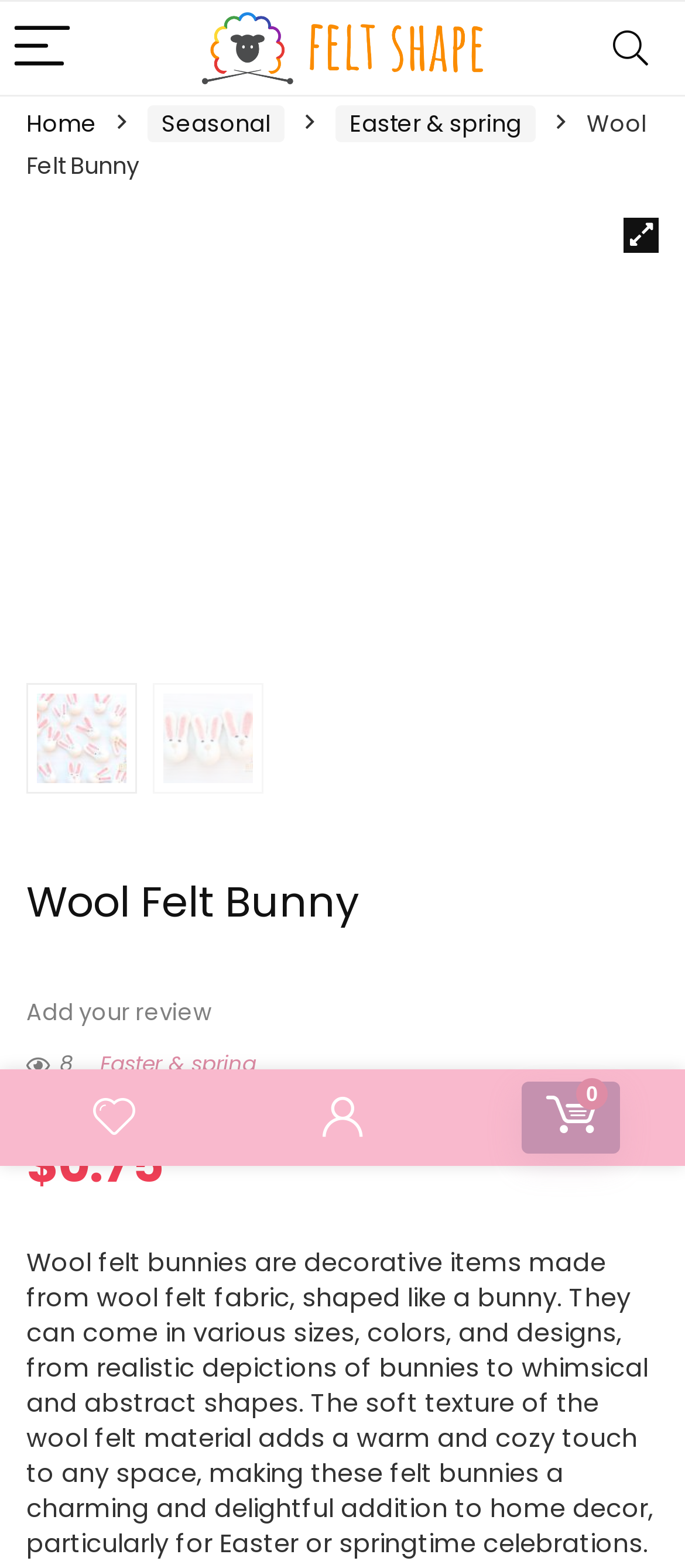Provide the bounding box coordinates of the area you need to click to execute the following instruction: "Go to the home page".

[0.038, 0.068, 0.141, 0.09]